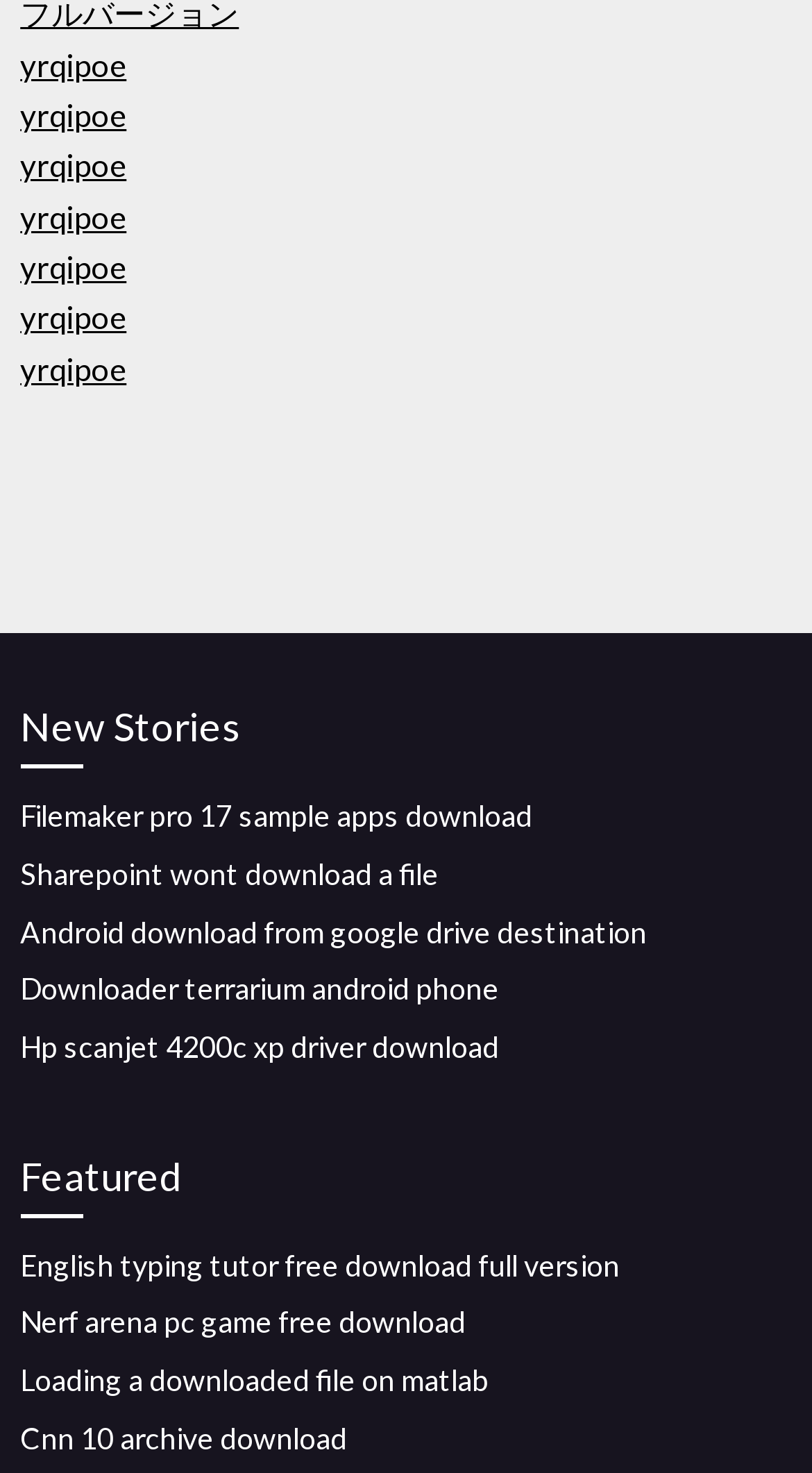For the element described, predict the bounding box coordinates as (top-left x, top-left y, bottom-right x, bottom-right y). All values should be between 0 and 1. Element description: yrqipoe

[0.025, 0.099, 0.156, 0.125]